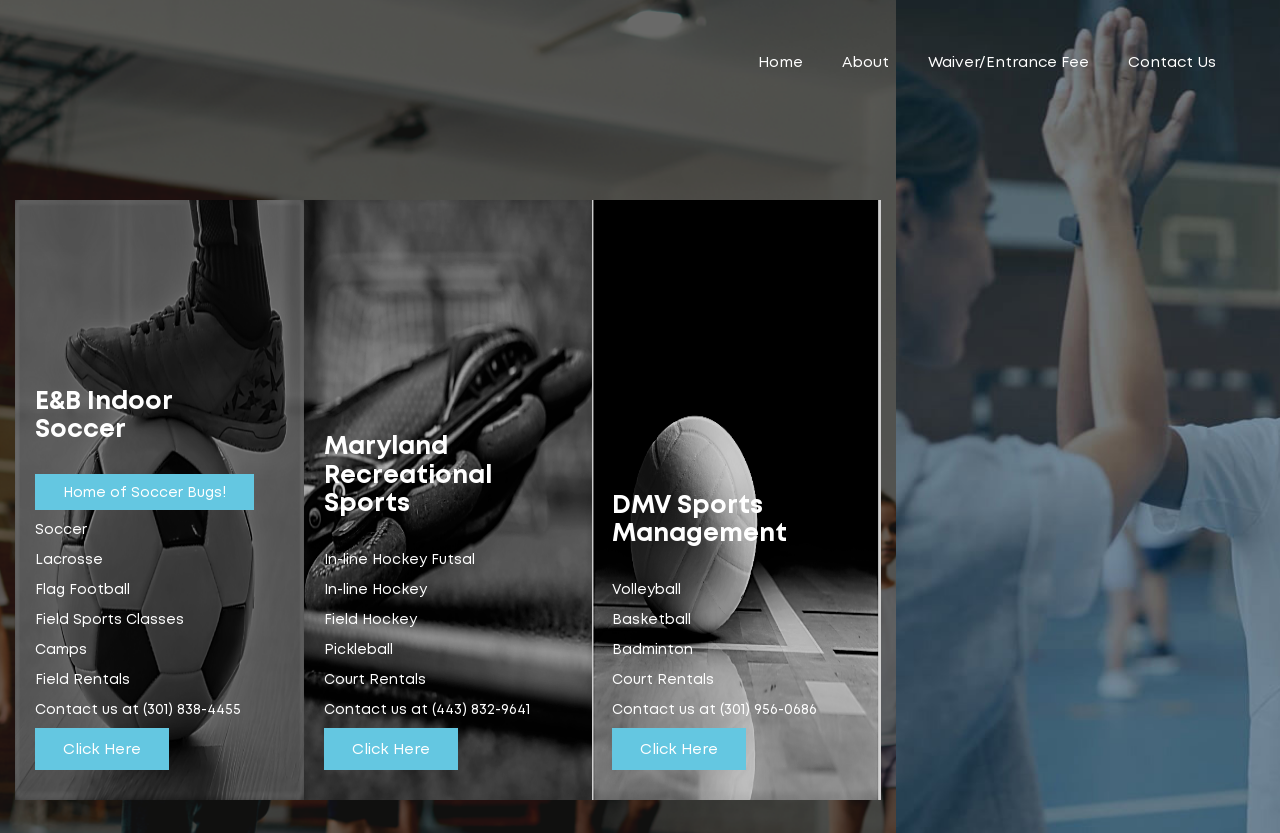Specify the bounding box coordinates of the area to click in order to follow the given instruction: "visit DMV Sports Management."

[0.478, 0.589, 0.673, 0.658]